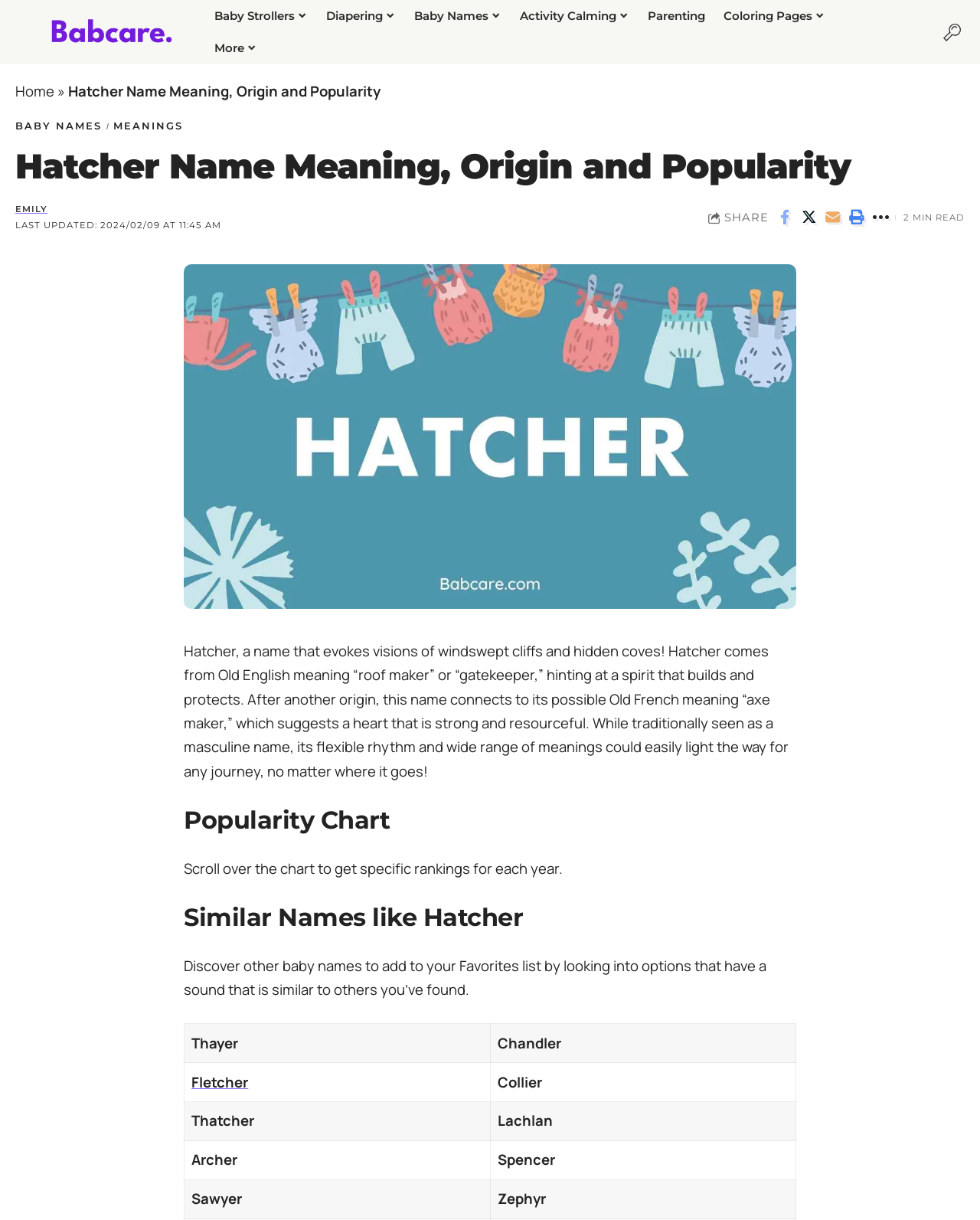Please provide a comprehensive response to the question below by analyzing the image: 
What type of names are suggested for users who like the name Hatcher?

The webpage provides a section called 'Similar Names like Hatcher', which suggests other baby names that have a sound similar to Hatcher, allowing users to discover new options to add to their Favorites list.